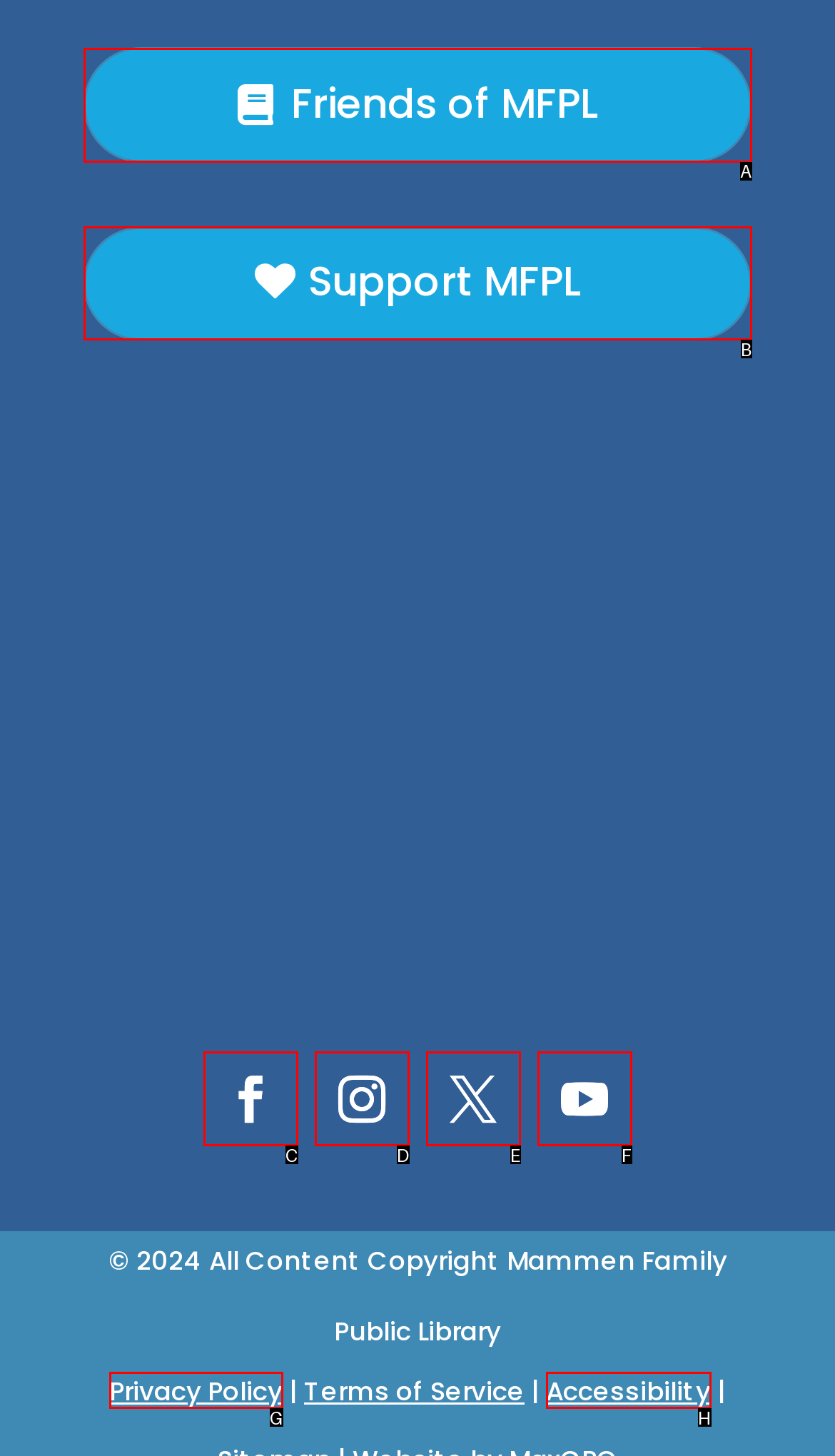Match the description: Follow to the appropriate HTML element. Respond with the letter of your selected option.

E